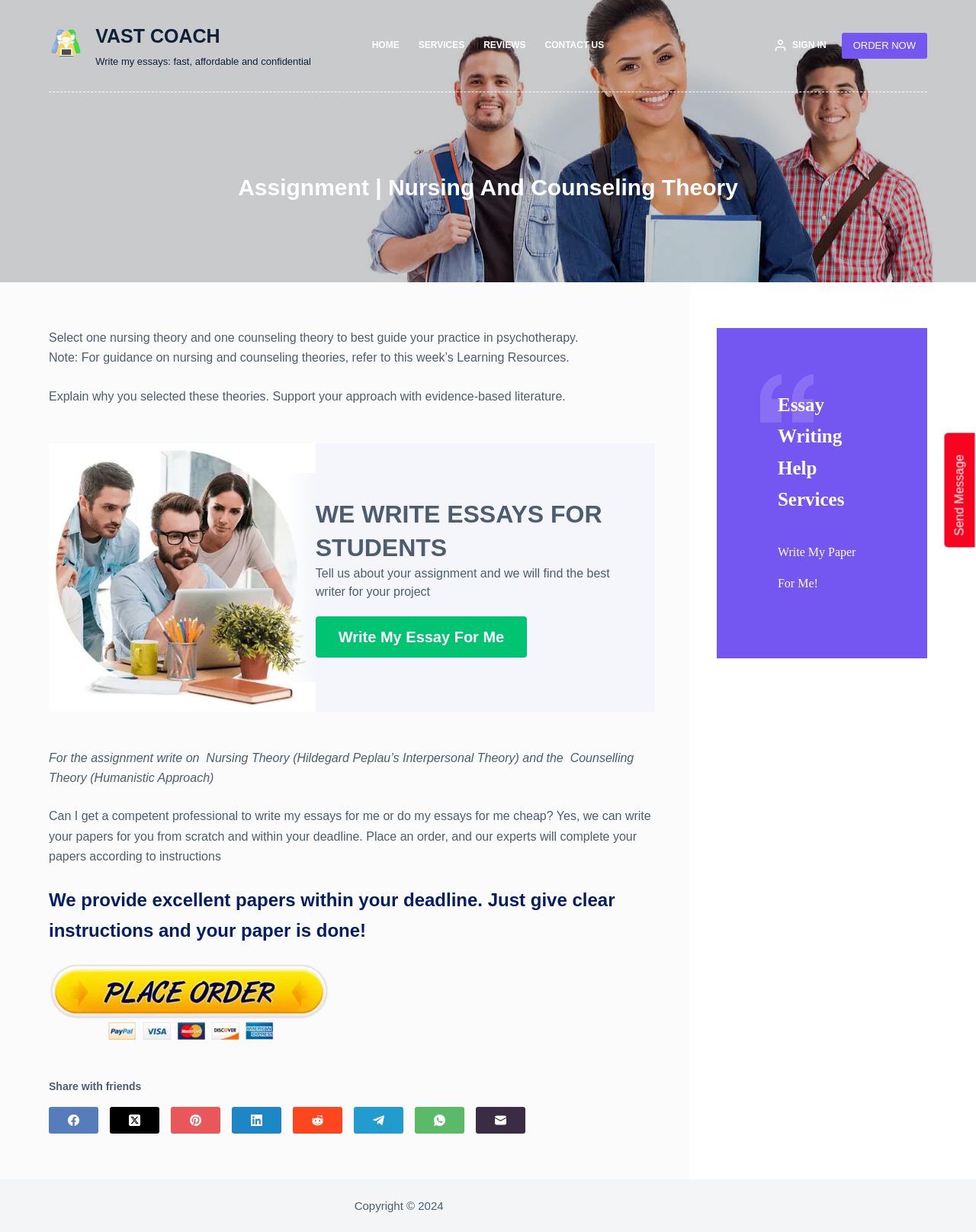What is the purpose of this webpage?
Look at the screenshot and provide an in-depth answer.

The webpage provides guidance on selecting nursing and counseling theories to best guide practice in psychotherapy, and also offers essay writing help services, indicating that the purpose of this webpage is to assist individuals in their practice of psychotherapy.